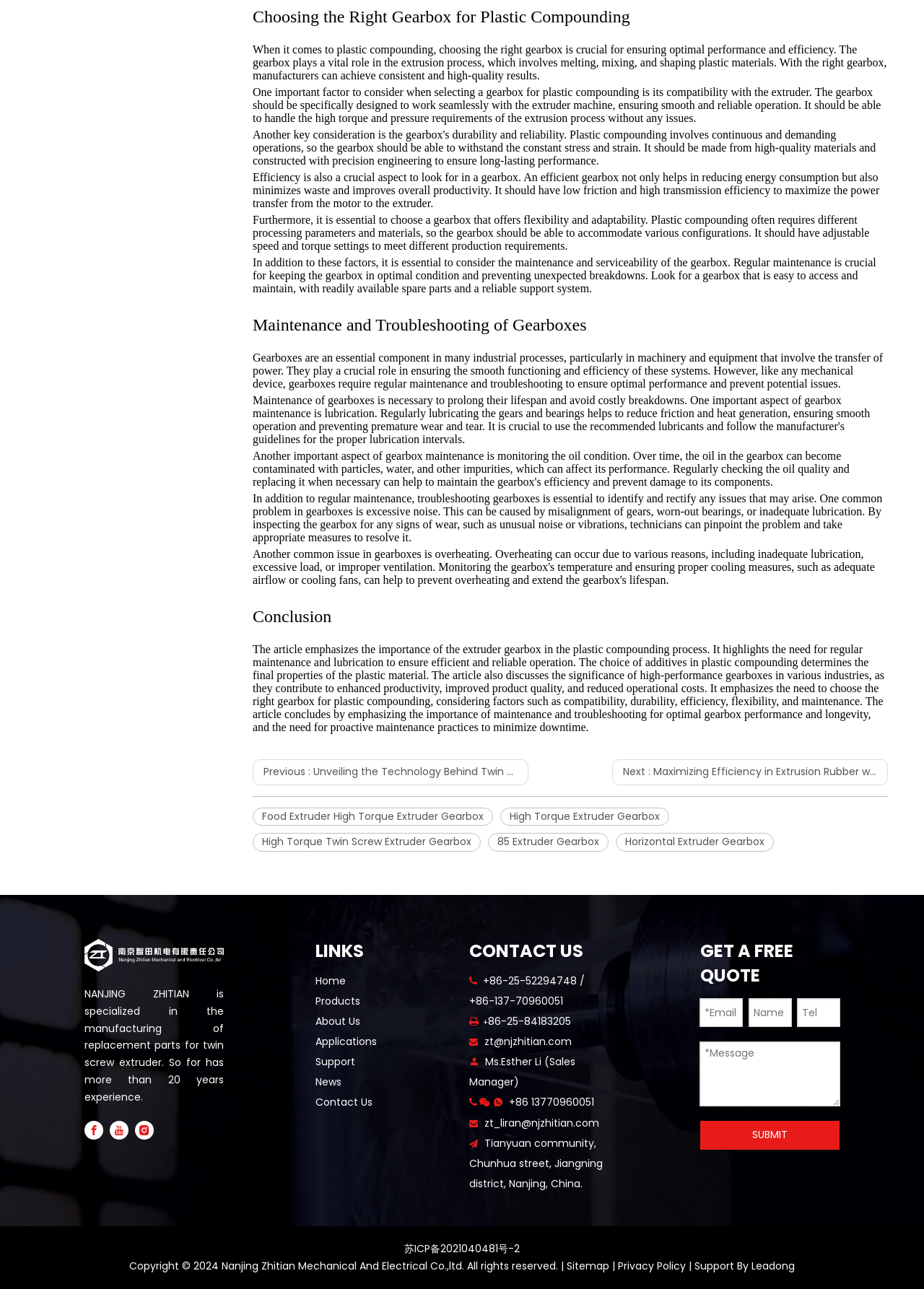Specify the bounding box coordinates of the element's region that should be clicked to achieve the following instruction: "Fill in the 'Email' textbox". The bounding box coordinates consist of four float numbers between 0 and 1, in the format [left, top, right, bottom].

[0.757, 0.775, 0.804, 0.797]